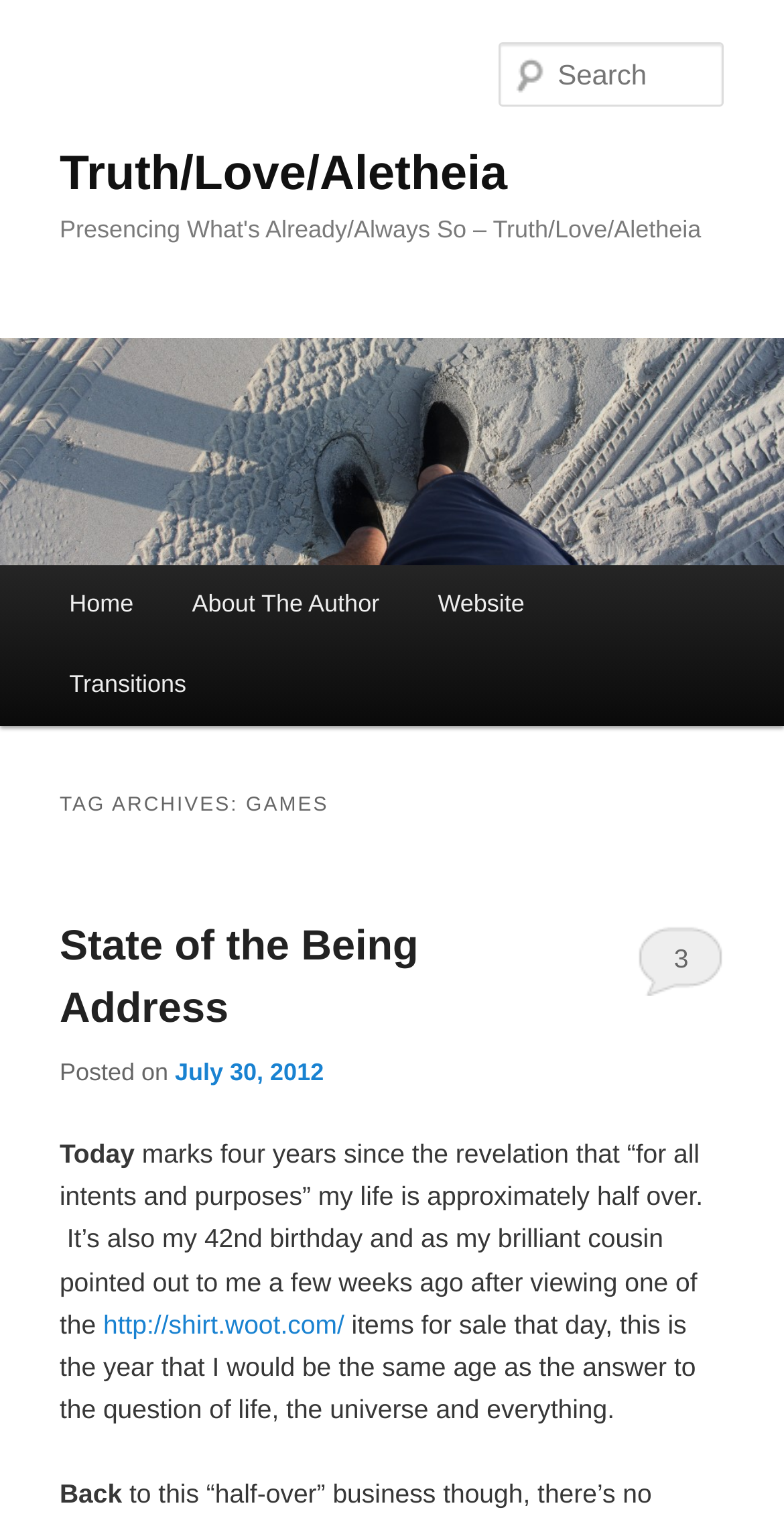Articulate a detailed summary of the webpage's content and design.

The webpage is about a blog or personal website focused on the theme "Truth/Love/Aletheia" and "Games". At the top, there are two skip links, "Skip to primary content" and "Skip to secondary content", which are likely used for accessibility purposes. 

Below these links, there is a large heading "Truth/Love/Aletheia" that spans almost the entire width of the page. Within this heading, there is a smaller link with the same text. 

Further down, there is another heading "Presencing What's Already/Always So – Truth/Love/Aletheia" that is also quite wide. Below this heading, there is a large link that takes up the full width of the page, accompanied by an image with the same alt text "Truth/Love/Aletheia". 

To the right of the image, there is a search box with a placeholder text "Search Search". 

On the left side of the page, there is a main menu with links to "Home", "About The Author", "Website", and "Transitions". 

Below the main menu, there is a section with a heading "TAG ARCHIVES: GAMES". Within this section, there is a subheading "State of the Being Address" with a link to the same title. The text "Posted on" is followed by a link to a date "July 30, 2012", which also has a time element. There is another link with the text "3" and some static text that appears to be a blog post. The post mentions the author's 42nd birthday and references a website "shirt.woot.com". At the very bottom of the page, there is a link with the text "Back".